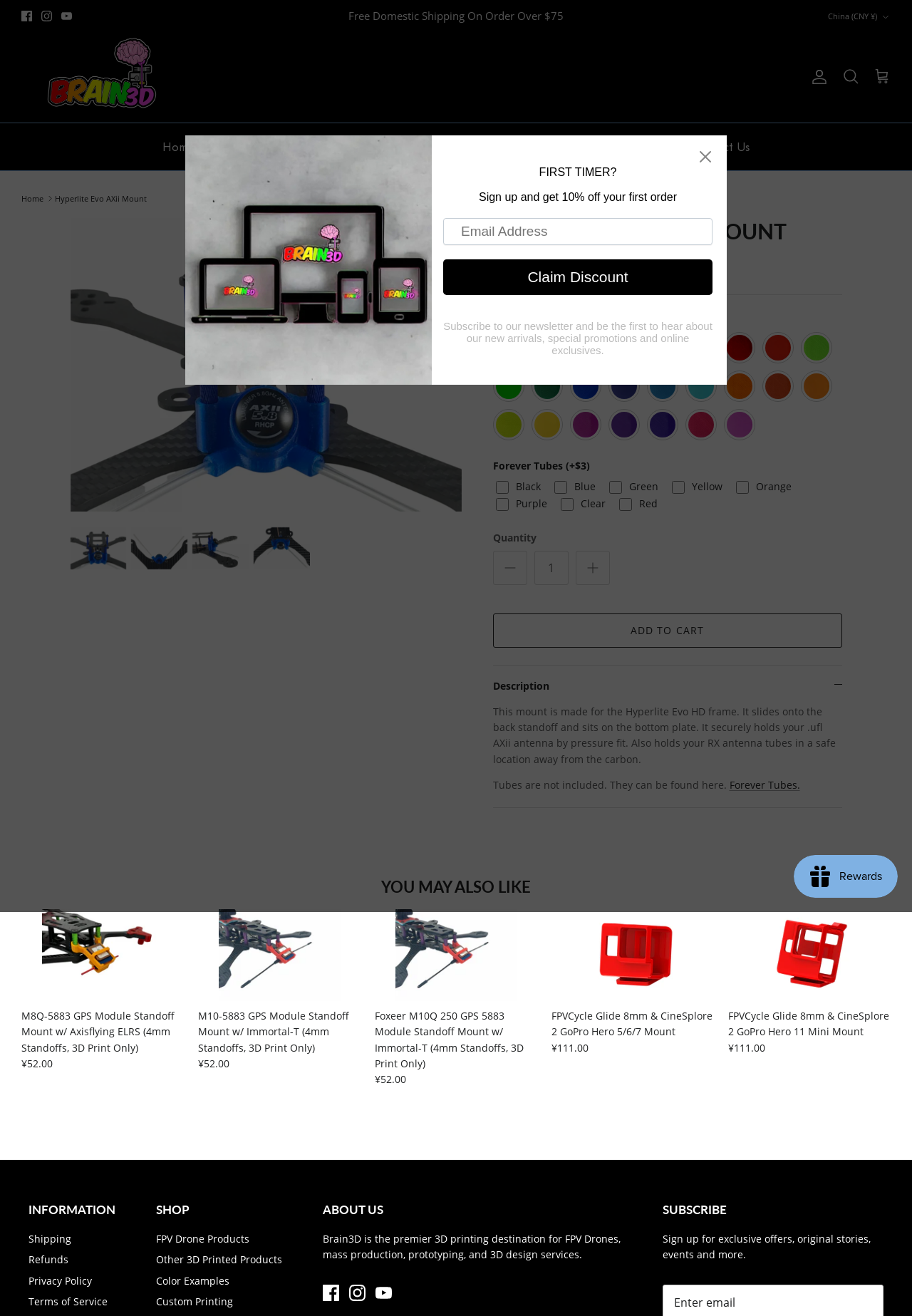Give a comprehensive overview of the webpage, including key elements.

This webpage is about the Hyperlite Evo AXii Mount, a product from Brain3D. At the top, there are social media links to Facebook, Instagram, and Youtube, accompanied by their respective icons. Next to them is a notification about free domestic shipping on orders over $75. 

Below that, there are navigation buttons, including "Previous" and "Next" buttons, and a currency dropdown menu. On the top-right corner, there are links to the account, search, and cart.

The main content of the page is divided into sections. The first section displays the product name, "HYPERLITE EVO AXII MOUNT", in a large font, followed by the price, ¥59.00. 

Below the product name, there is a section for selecting the product color, with 20 different color options available, including black, white, clear, and various shades of red, green, blue, and yellow. 

Next to the color selection section, there is a section for adding "Forever Tubes" to the product, which costs an additional $3. This section also has checkboxes for selecting the color of the tubes, with five options available: black, blue, green, yellow, and orange.

At the bottom of the page, there are breadcrumbs showing the navigation path, with links to the home page and the product category.